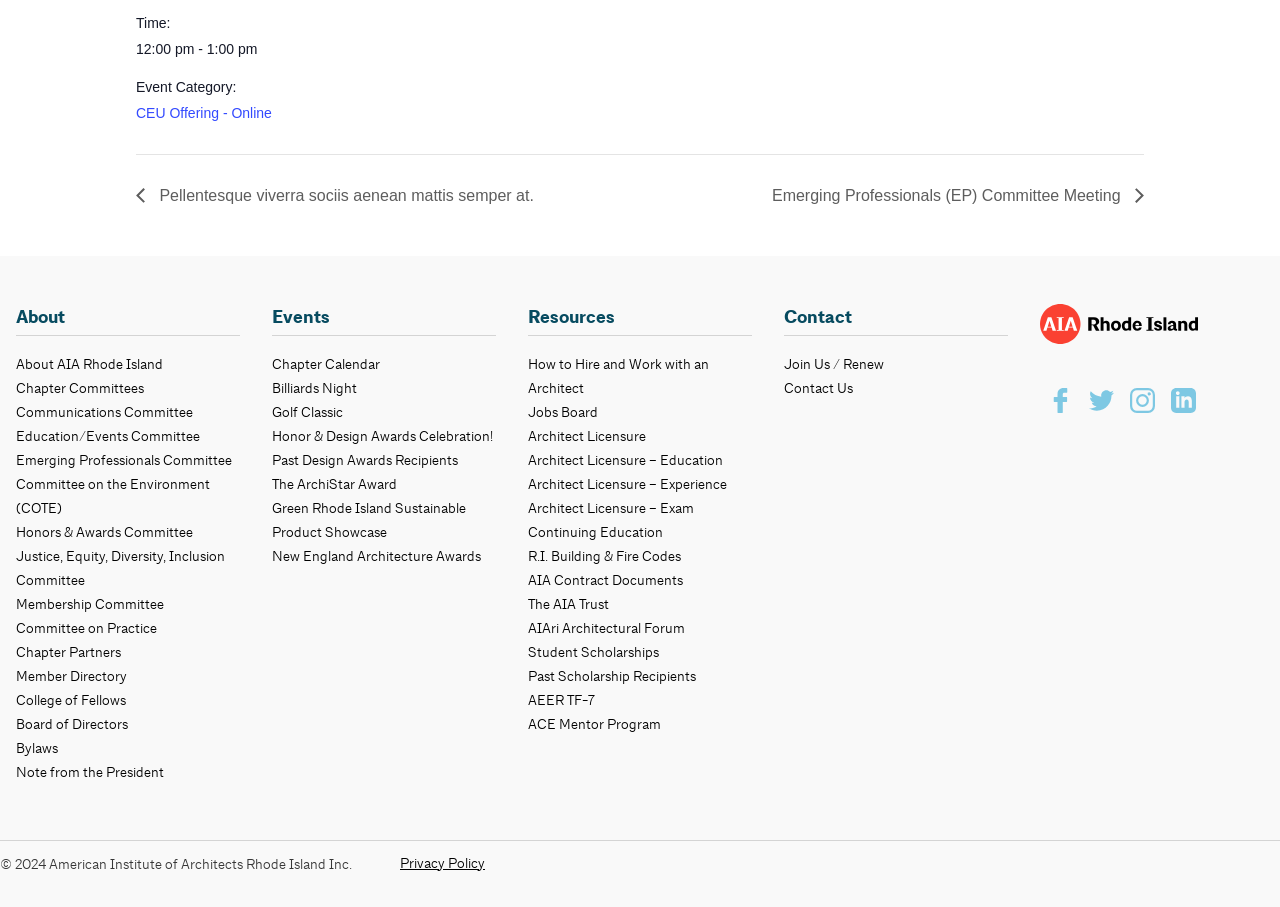What is the last link under the 'Resources' heading? Using the information from the screenshot, answer with a single word or phrase.

AEER TF-7